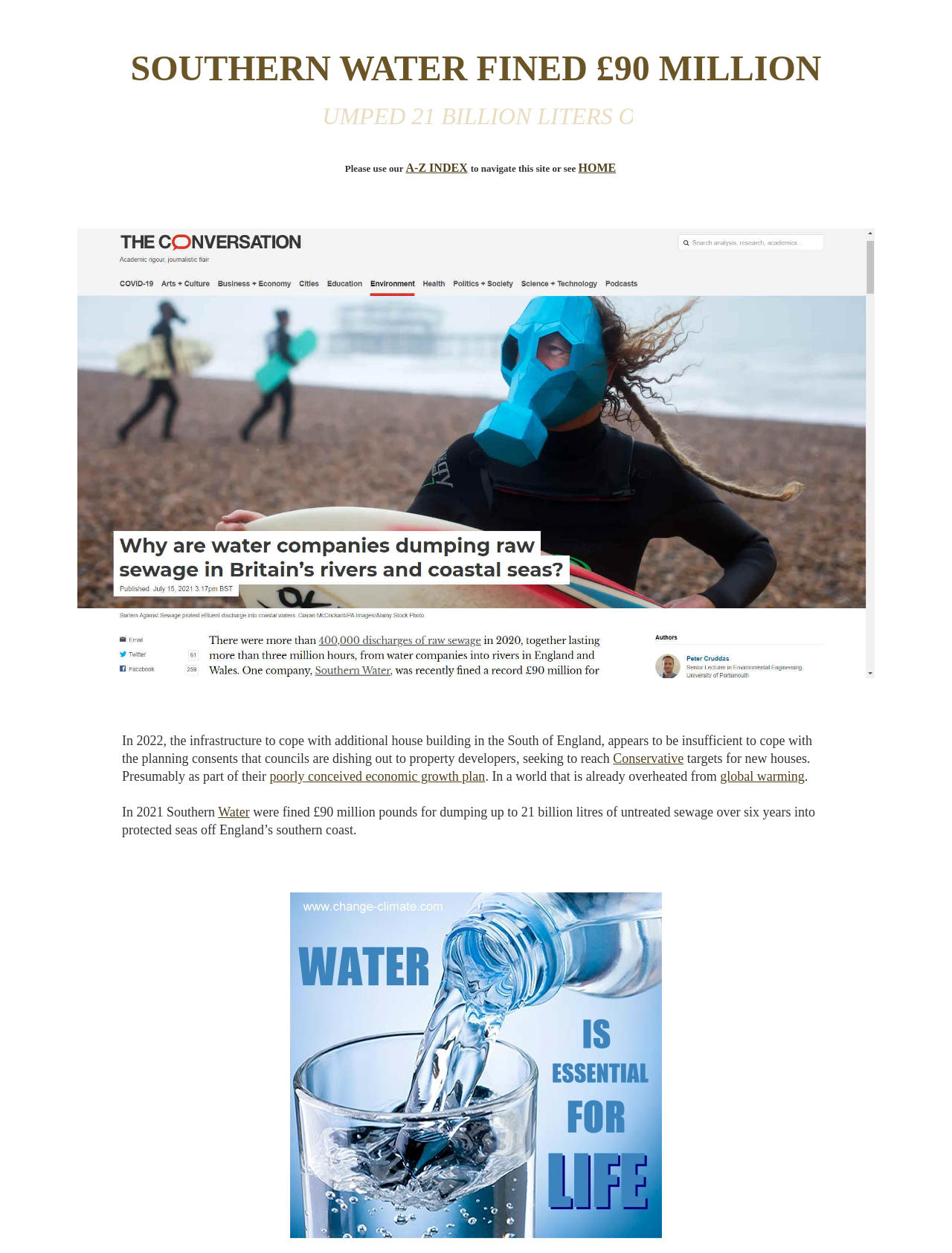What is the topic related to the image at the bottom of the webpage?
Provide a thorough and detailed answer to the question.

The image at the bottom of the webpage has a caption 'Water is essential for life', as indicated by the element description of the image element with bounding box coordinates [0.305, 0.712, 0.695, 0.988].